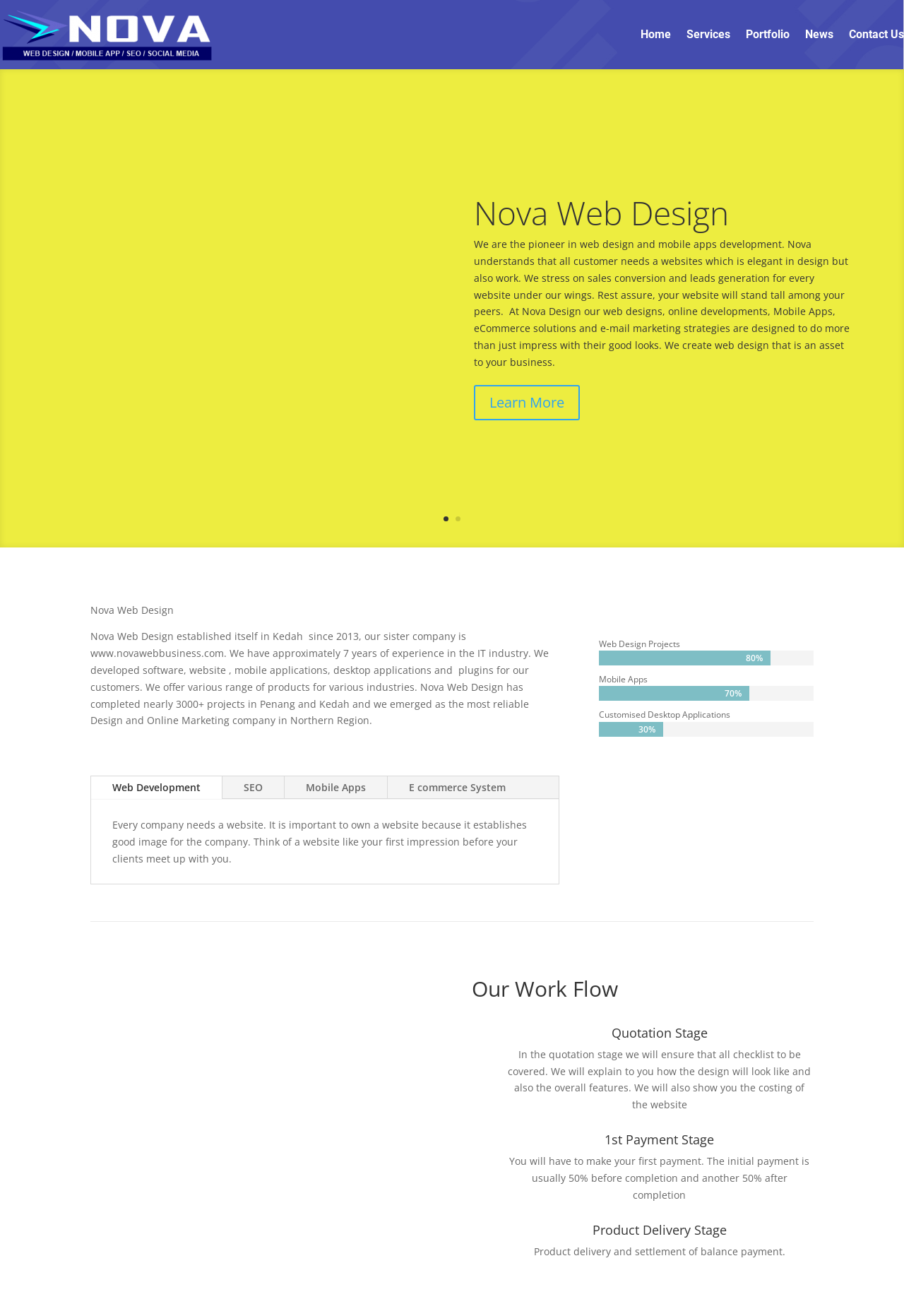Please locate the bounding box coordinates of the region I need to click to follow this instruction: "Check out Mobile Apps projects".

[0.663, 0.512, 0.717, 0.521]